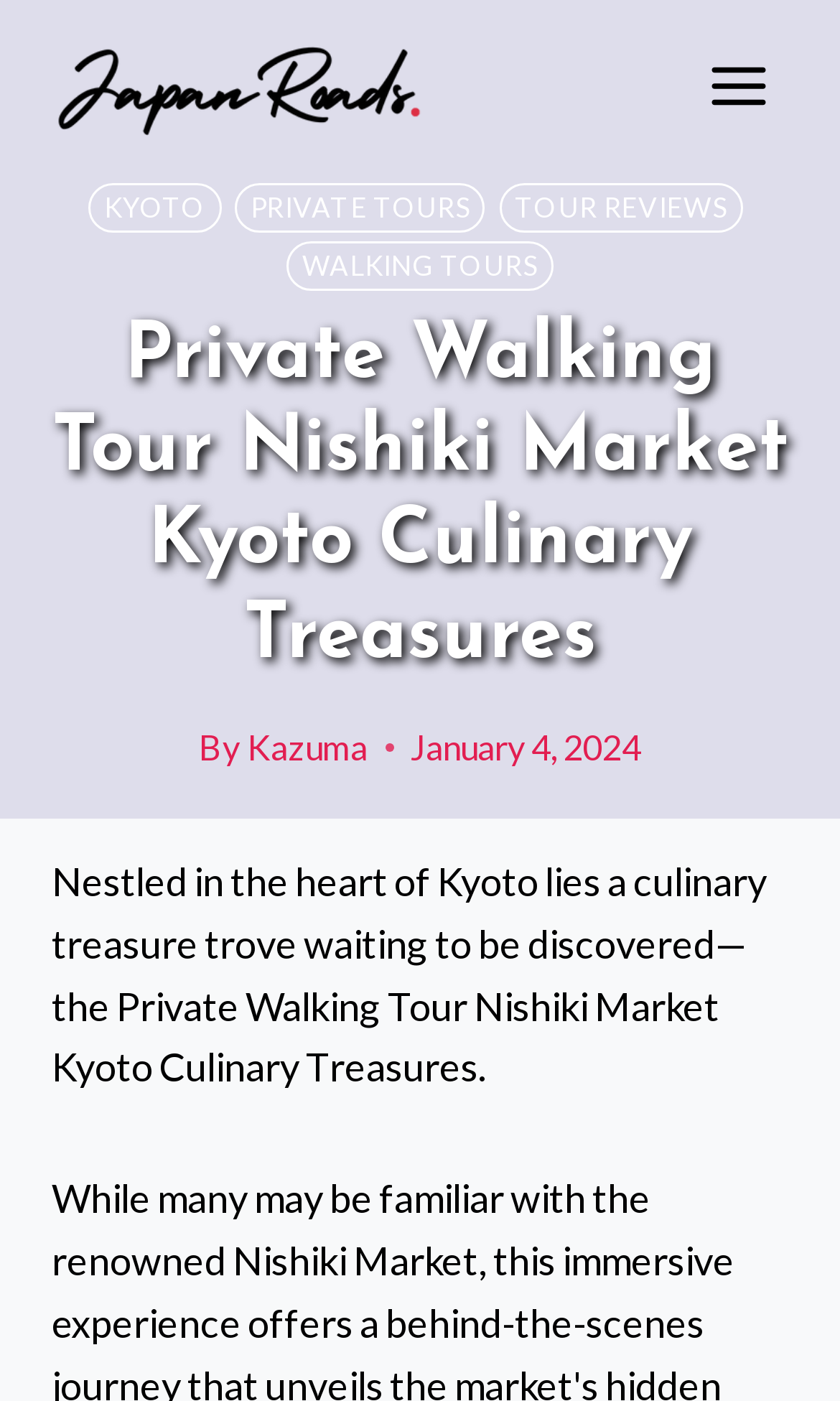Based on the image, please respond to the question with as much detail as possible:
What is the name of the market mentioned in the tour?

The question asks about the name of the market mentioned in the tour. By looking at the webpage, we can see that the heading 'Private Walking Tour Nishiki Market Kyoto Culinary Treasures' contains the name of the market, which is Nishiki Market.